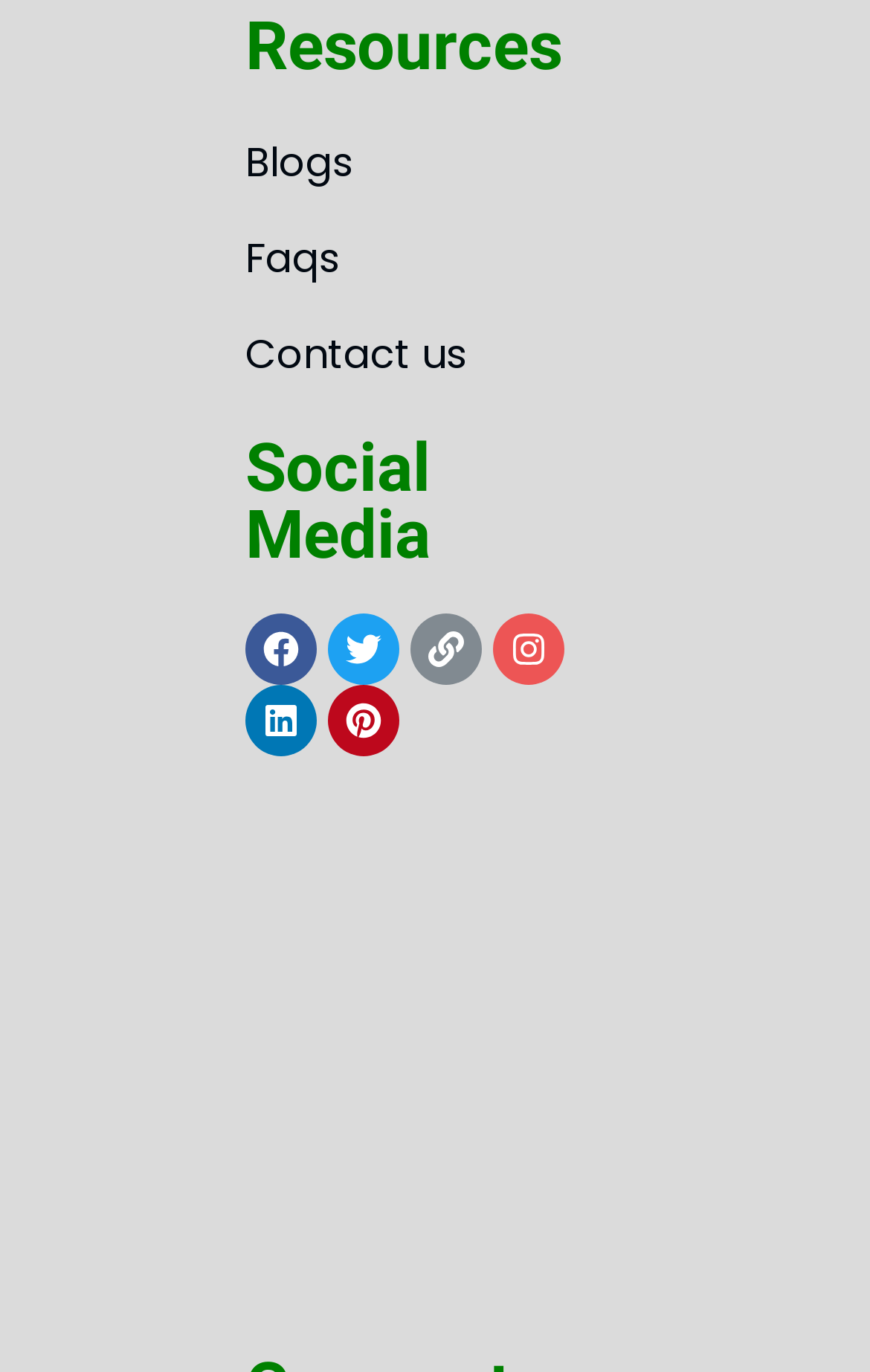Locate the bounding box of the UI element with the following description: "Linkedin".

[0.282, 0.498, 0.364, 0.55]